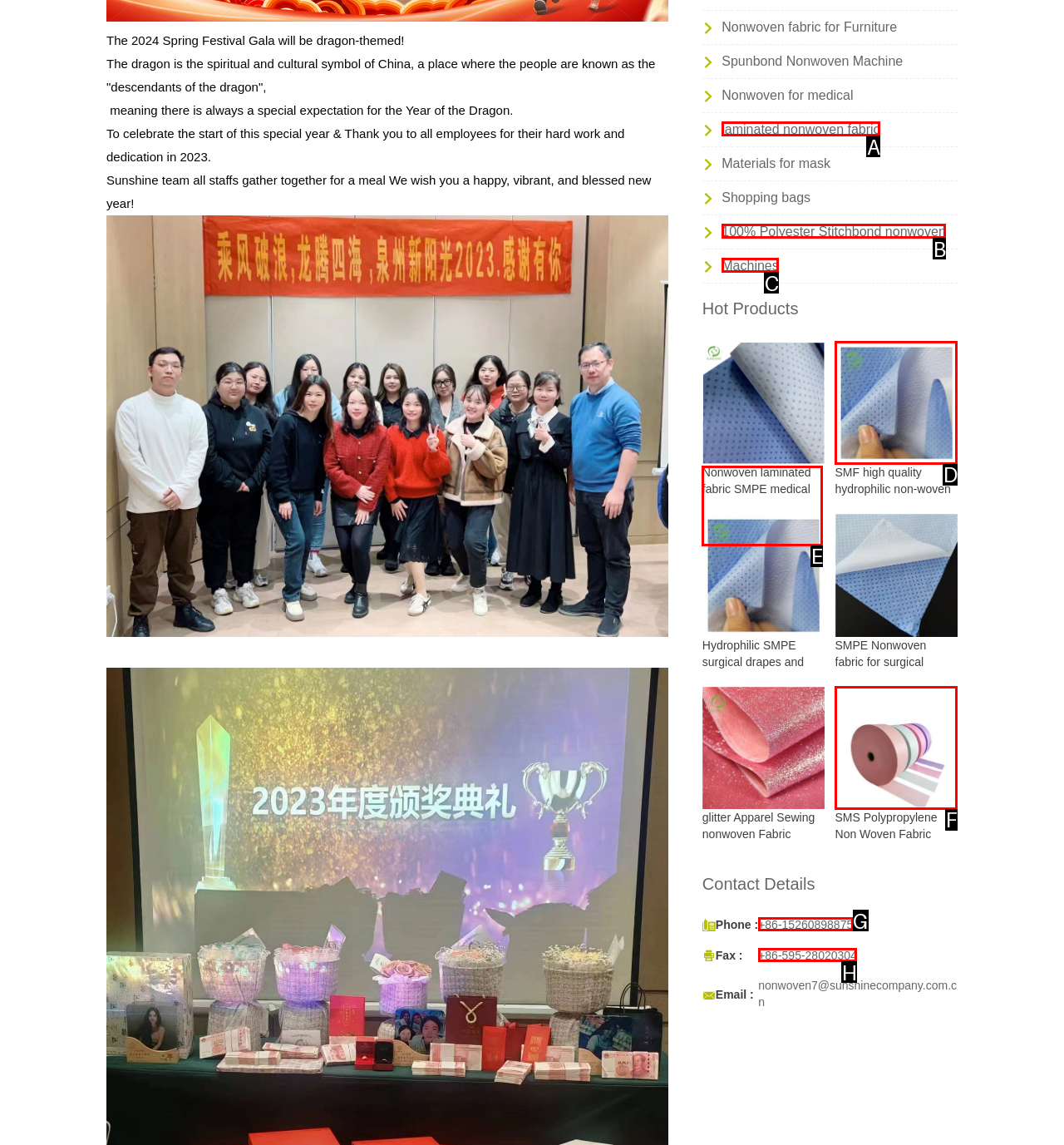Choose the HTML element that aligns with the description: Twitter. Indicate your choice by stating the letter.

None